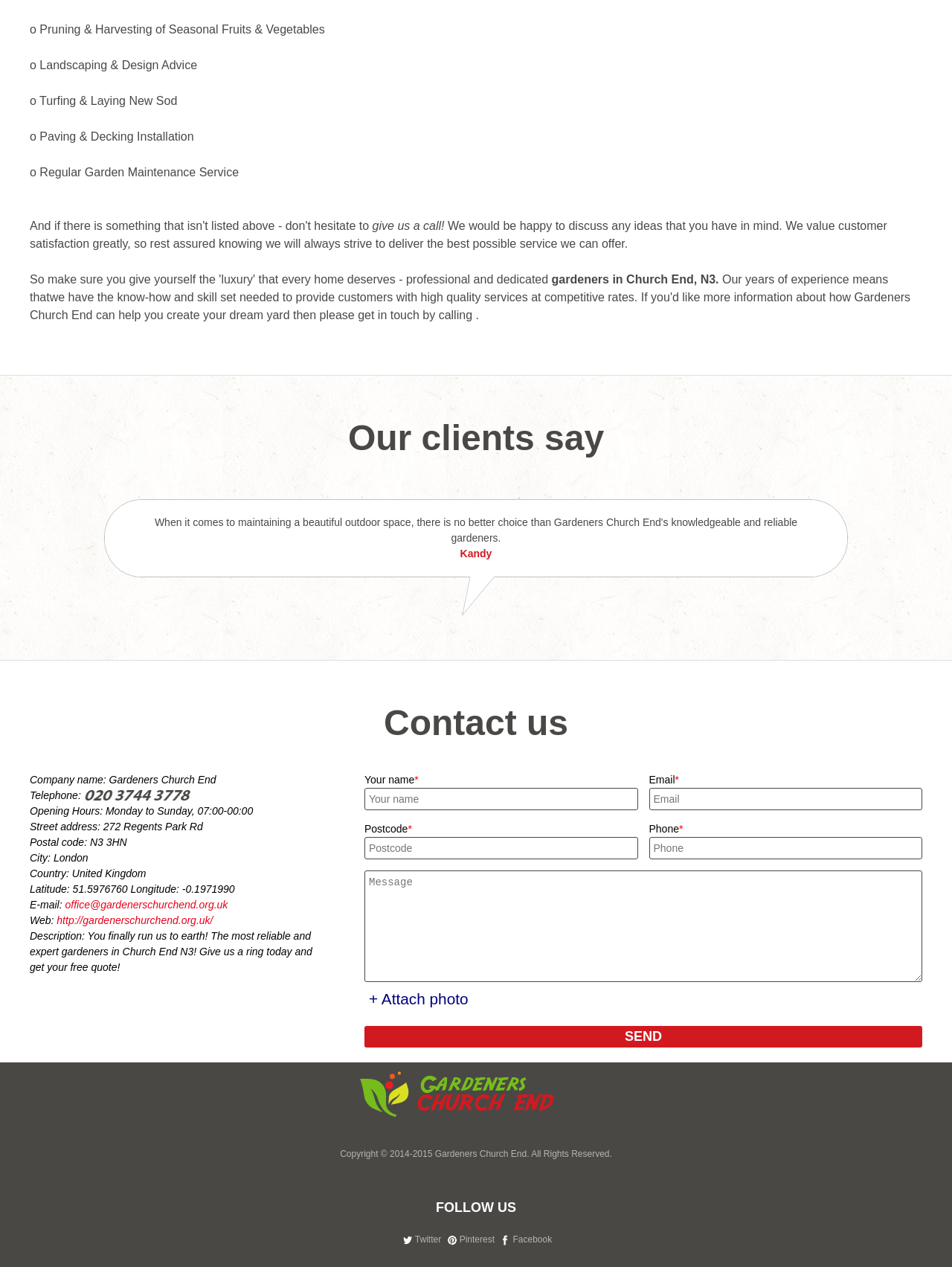What is the telephone number?
Please give a detailed and elaborate answer to the question based on the image.

I looked for a telephone number in the 'Contact us' section, but it was not provided. Only the label 'Telephone:' was present.